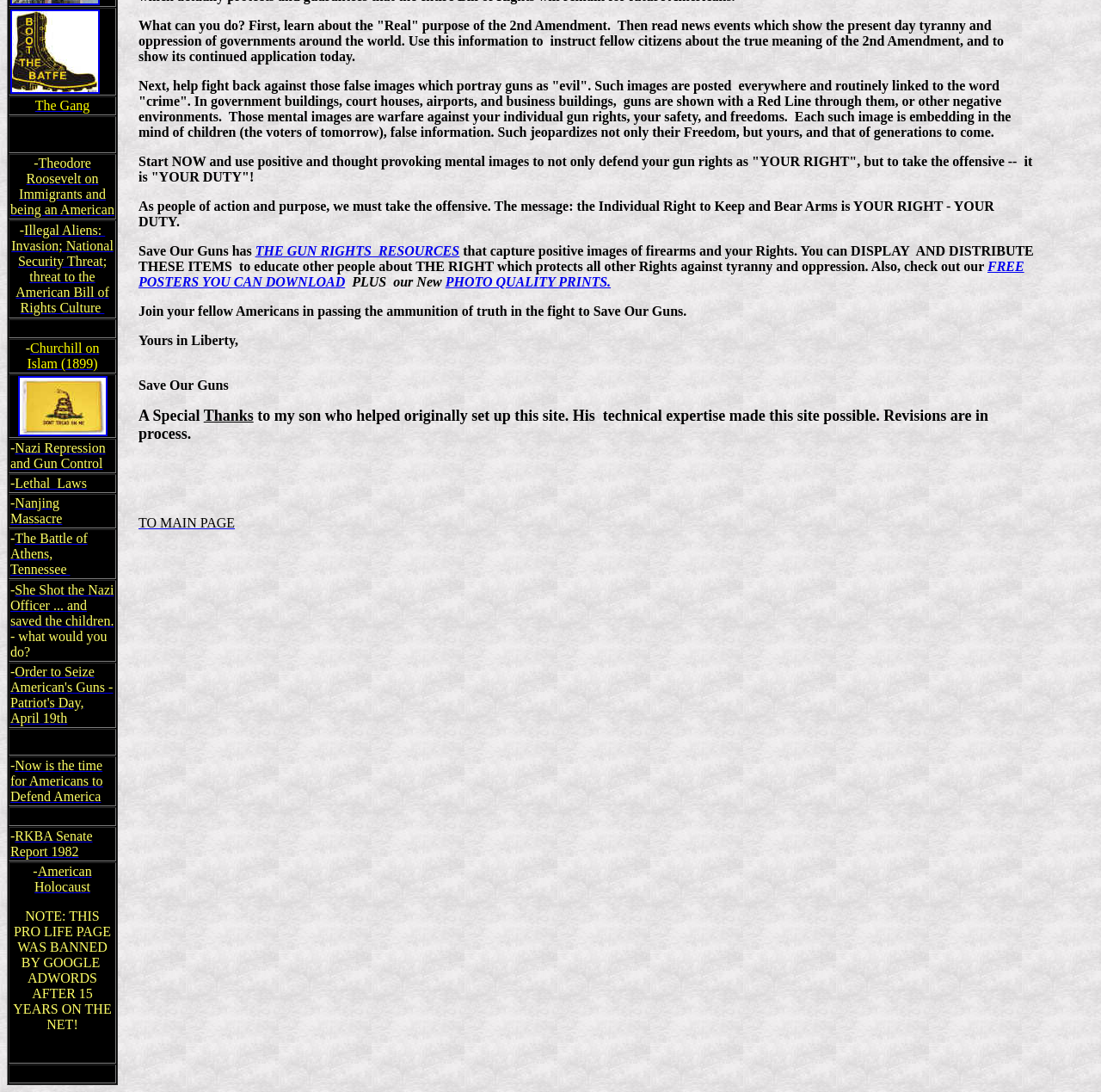Please identify the bounding box coordinates of the clickable area that will allow you to execute the instruction: "Read Theodore Roosevelt on Immigrants and being an American".

[0.009, 0.143, 0.104, 0.199]